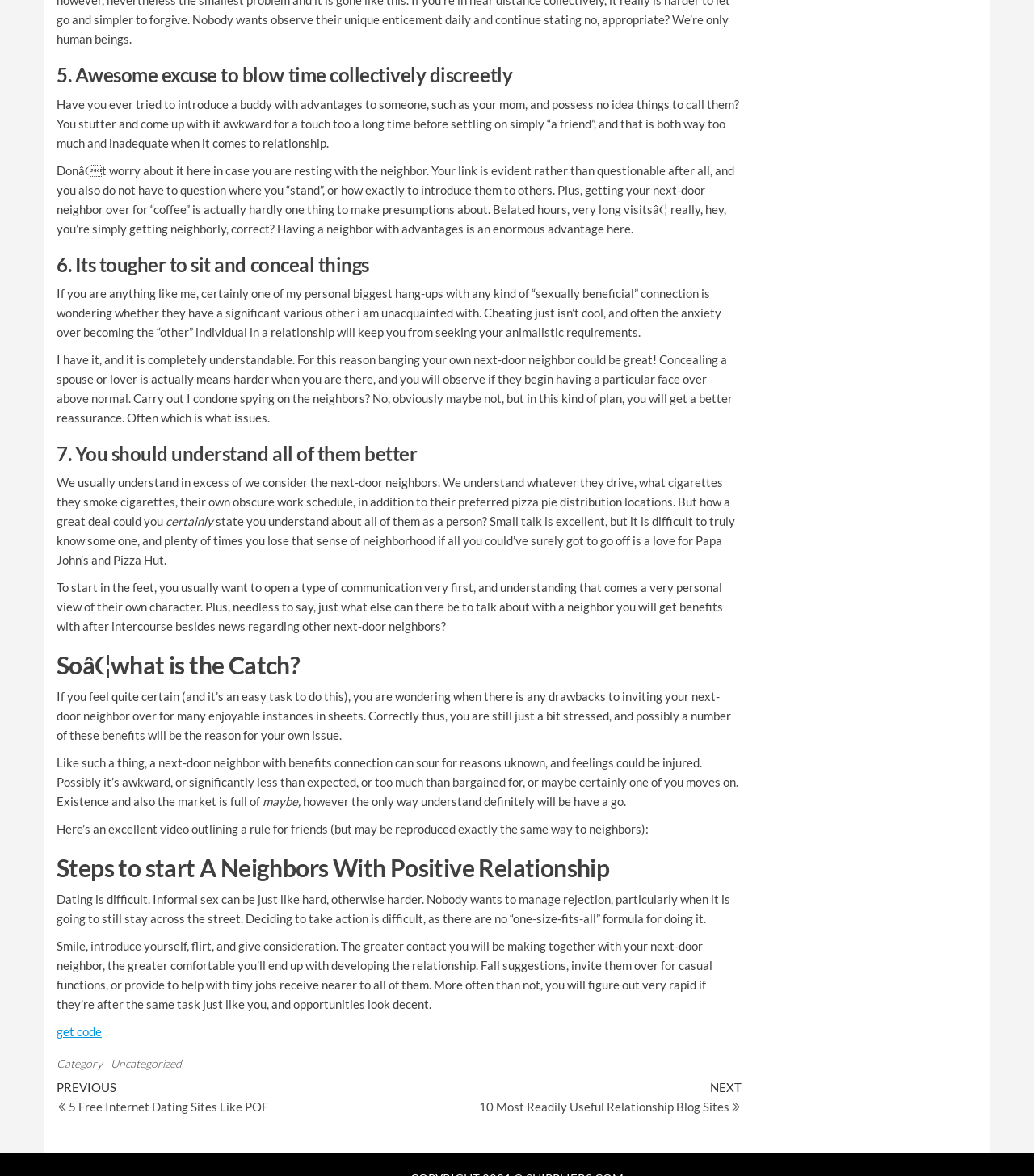Provide the bounding box coordinates of the HTML element this sentence describes: "get code". The bounding box coordinates consist of four float numbers between 0 and 1, i.e., [left, top, right, bottom].

[0.055, 0.871, 0.098, 0.883]